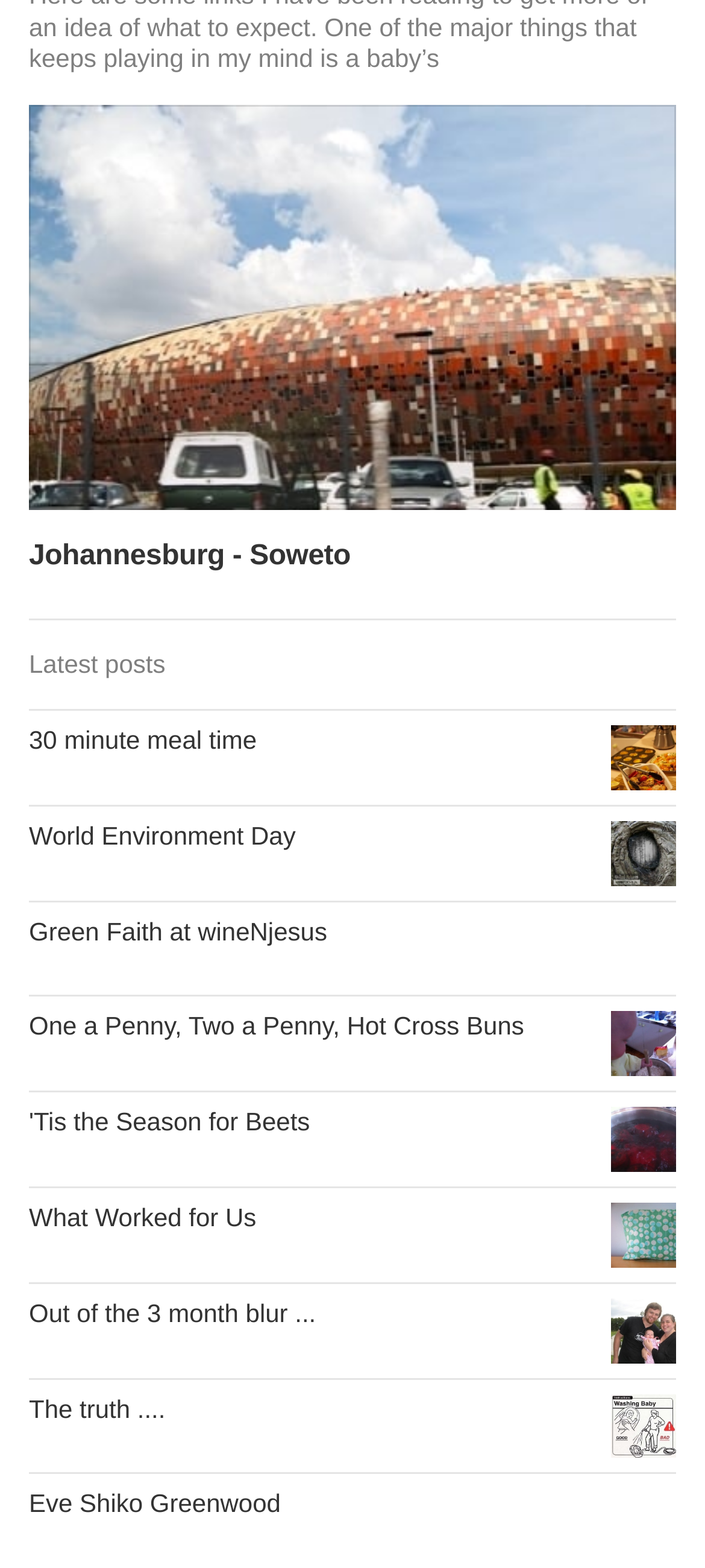Locate the bounding box coordinates of the element's region that should be clicked to carry out the following instruction: "View the 30 minute meal time article". The coordinates need to be four float numbers between 0 and 1, i.e., [left, top, right, bottom].

[0.041, 0.452, 0.959, 0.513]